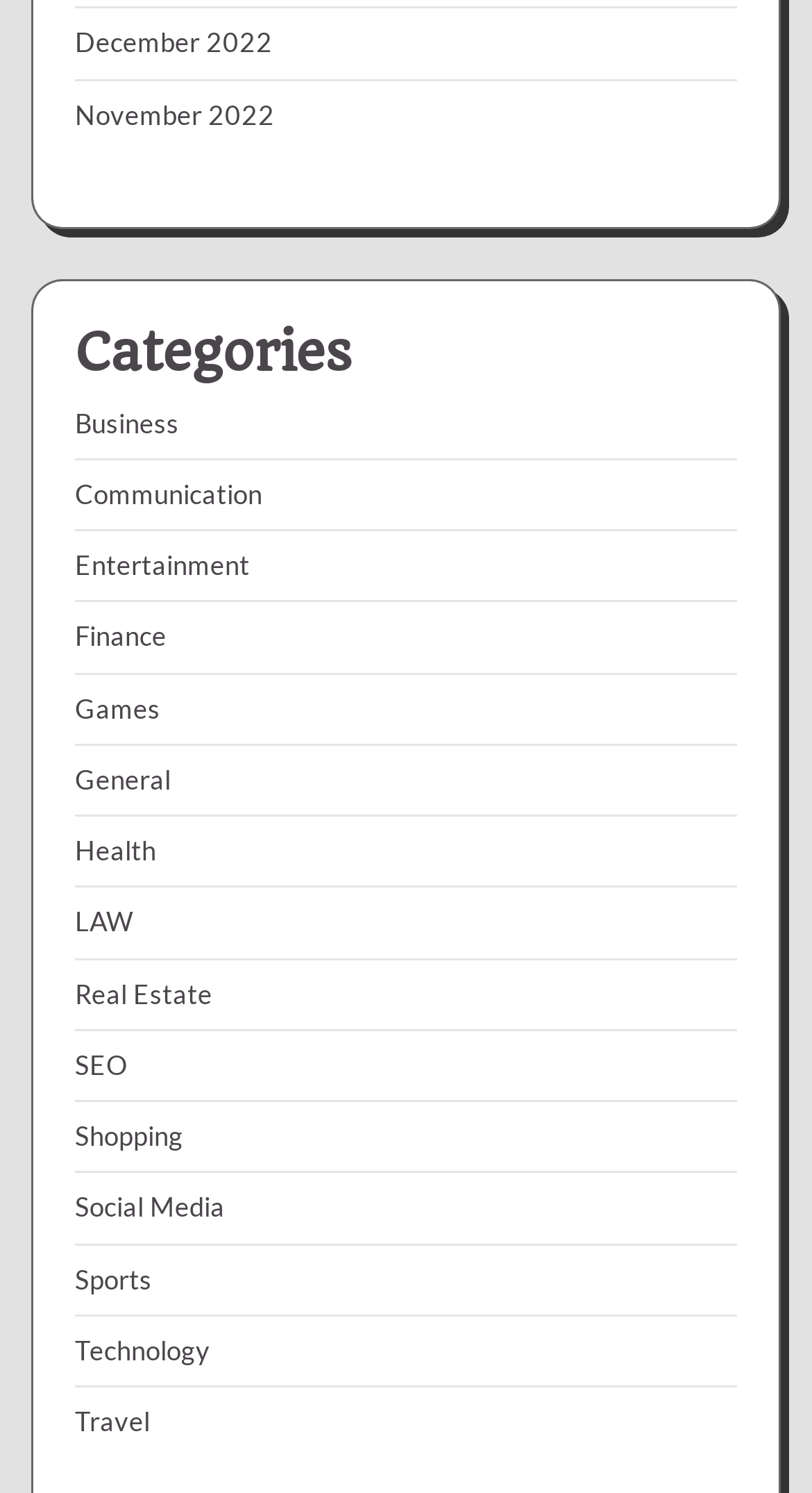Determine the bounding box coordinates of the clickable region to follow the instruction: "View December 2022".

[0.092, 0.017, 0.336, 0.04]